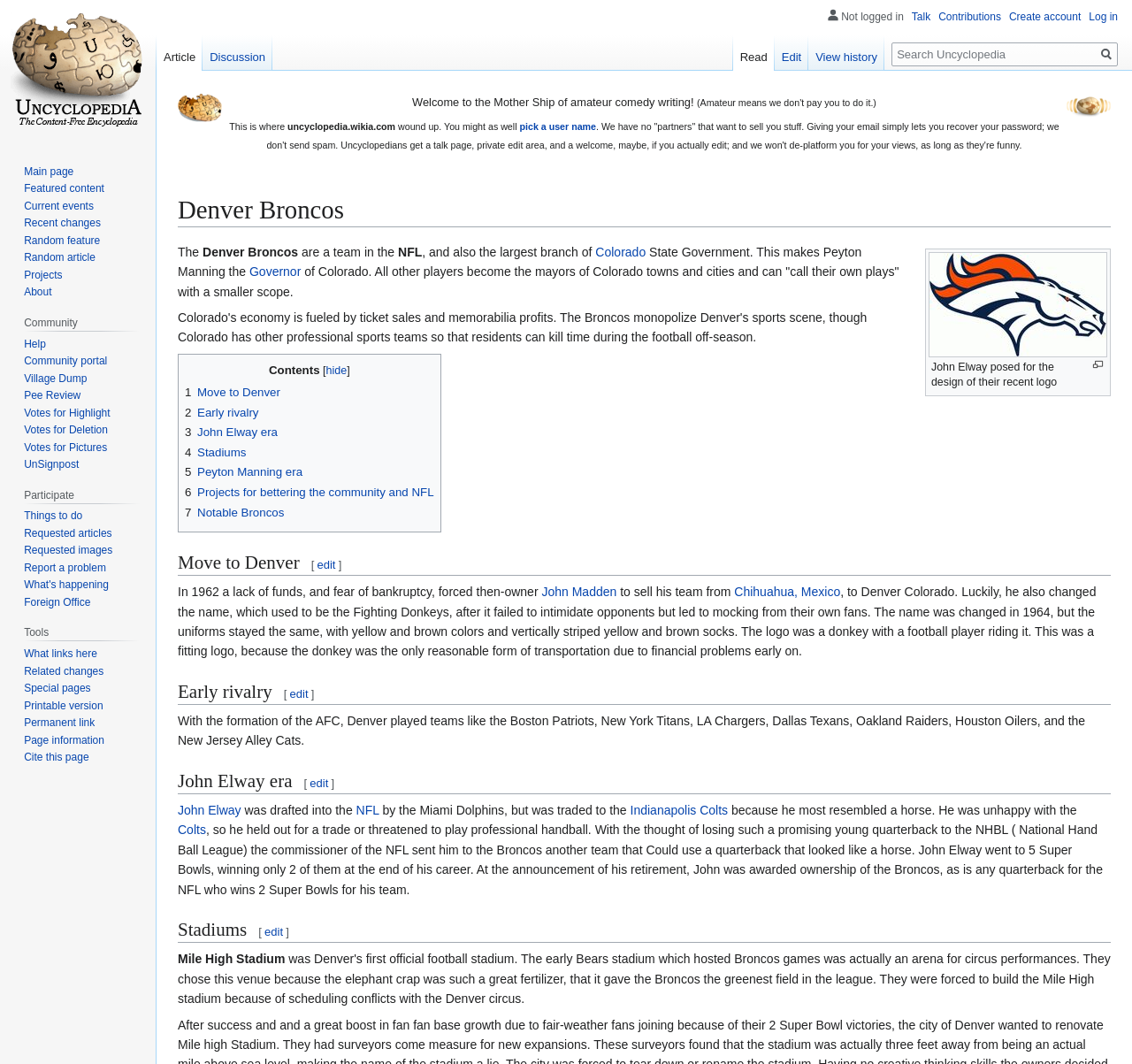Please find the bounding box coordinates of the element that must be clicked to perform the given instruction: "Click the 'Talk' link to view your talk page". The coordinates should be four float numbers from 0 to 1, i.e., [left, top, right, bottom].

[0.805, 0.01, 0.822, 0.022]